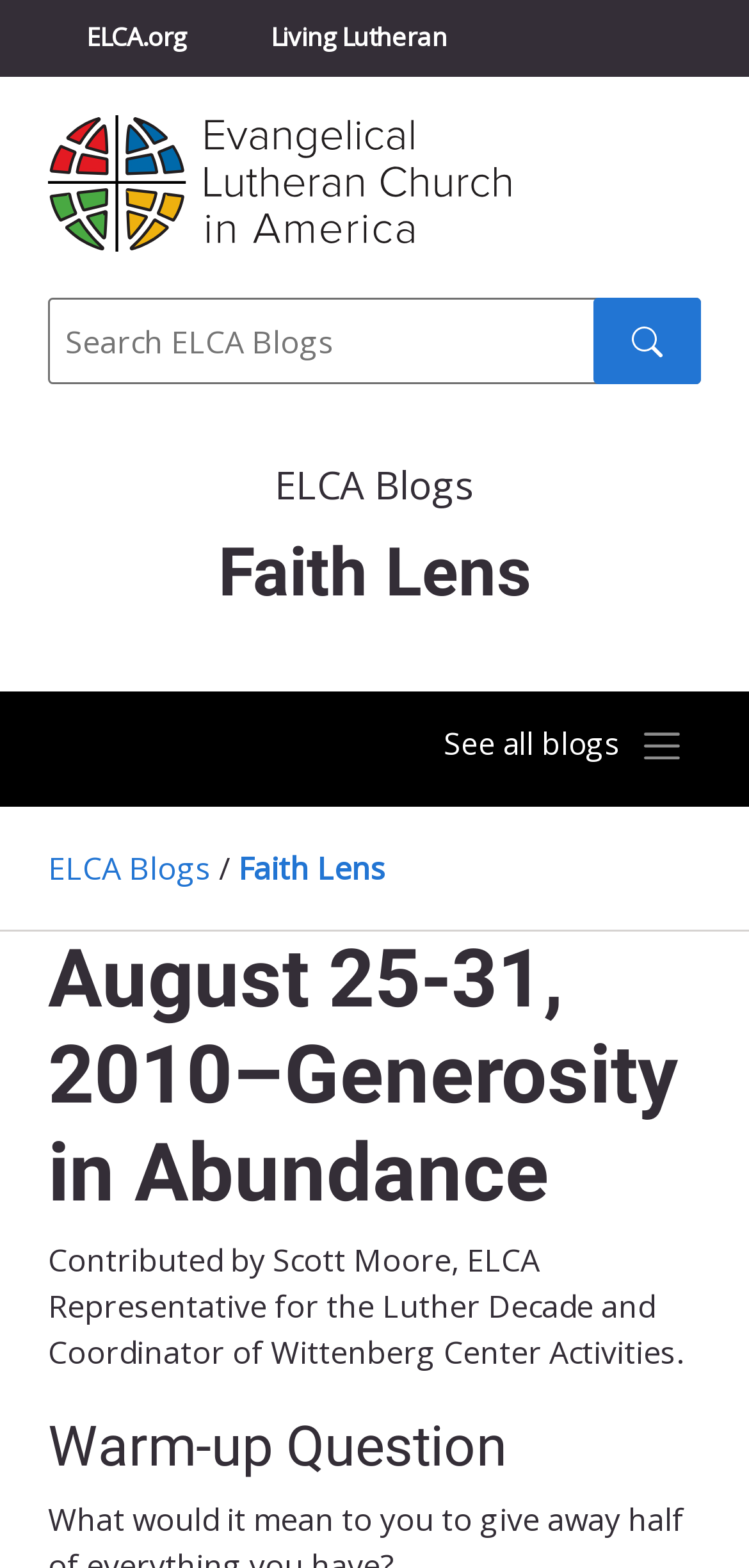Please identify the coordinates of the bounding box for the clickable region that will accomplish this instruction: "Visit ELCA.org".

[0.064, 0.0, 0.3, 0.048]